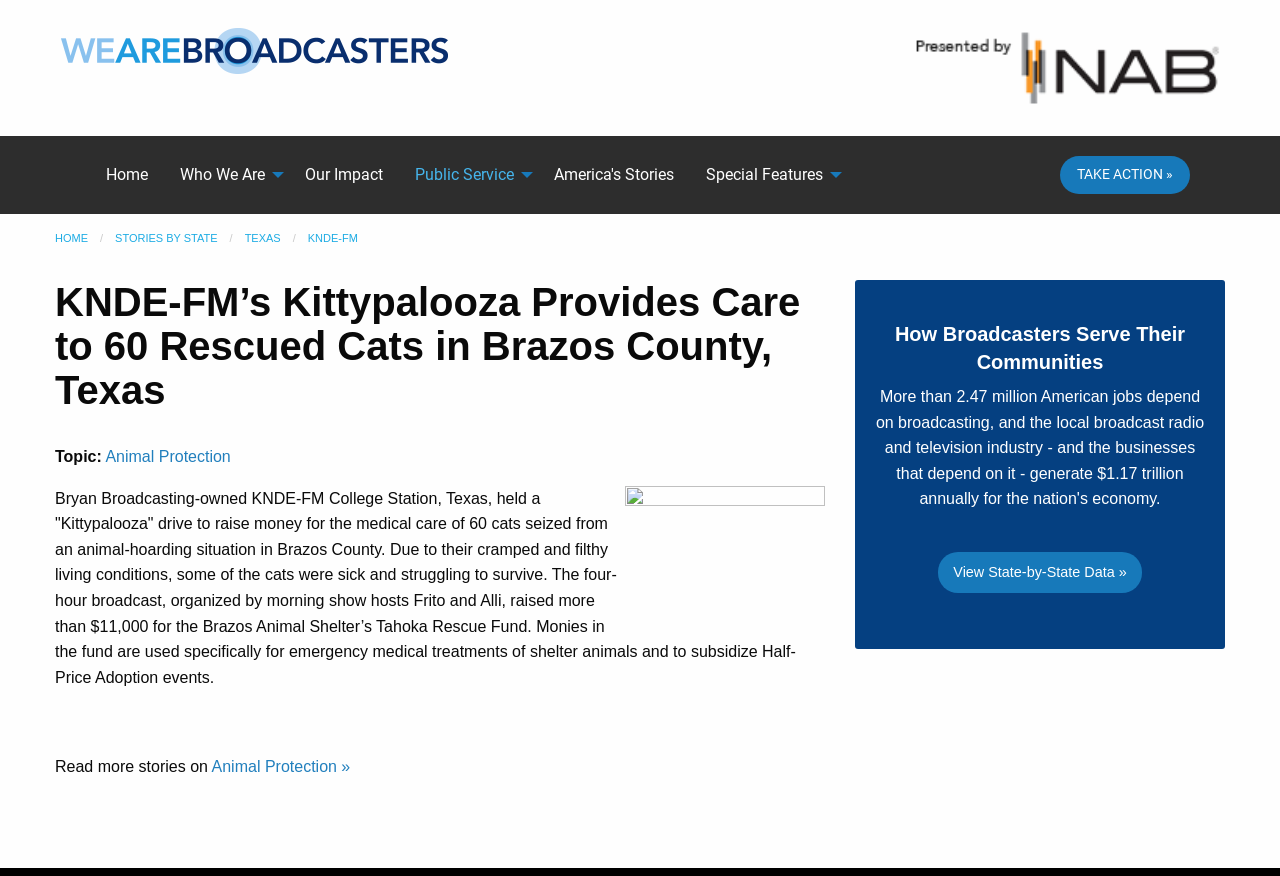Pinpoint the bounding box coordinates of the element to be clicked to execute the instruction: "View the schedule of divine liturgies".

None